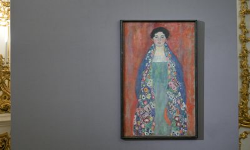Answer the question briefly using a single word or phrase: 
What is the color of the wall where the artwork is displayed?

Muted gray